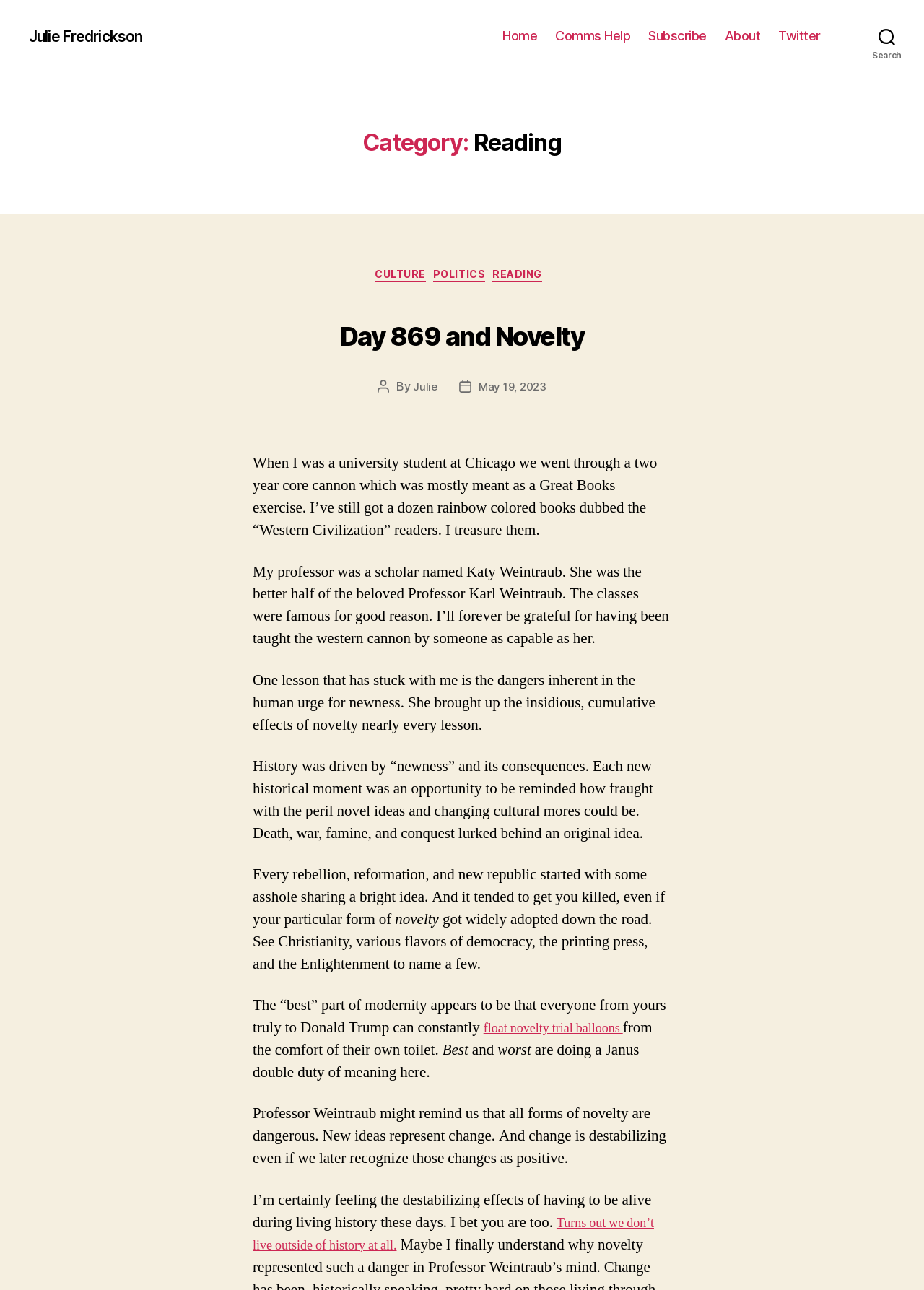Given the webpage screenshot, identify the bounding box of the UI element that matches this description: "float novelty trial balloons".

[0.523, 0.792, 0.696, 0.807]